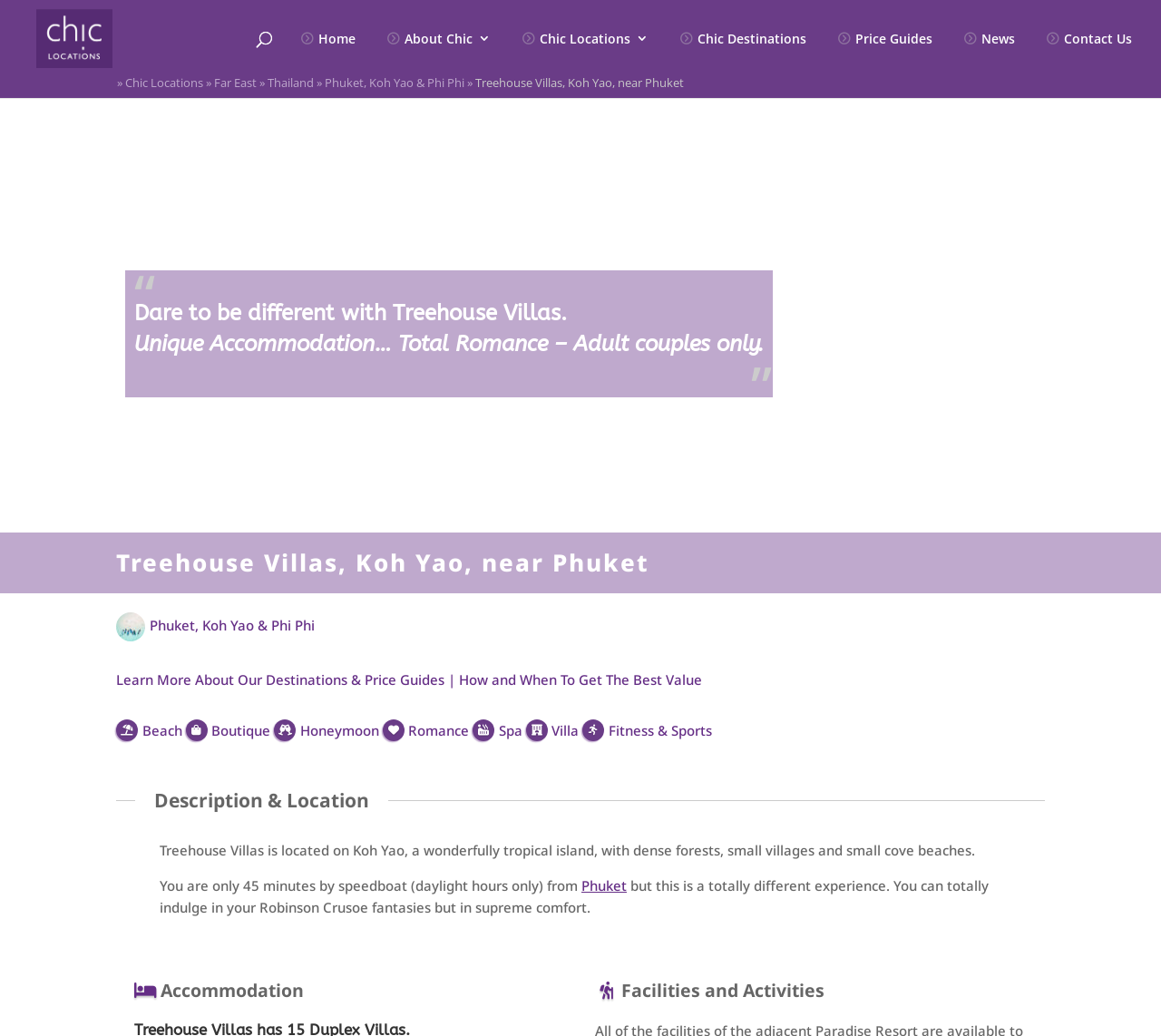What is the location of Treehouse Villas?
Based on the image, answer the question with as much detail as possible.

The location of Treehouse Villas can be found in the static text element with the bounding box coordinates [0.409, 0.072, 0.589, 0.087] and also in the static text element with the bounding box coordinates [0.1, 0.527, 0.559, 0.559]. The text in both elements is 'Treehouse Villas, Koh Yao, near Phuket'. Additionally, the static text element with the bounding box coordinates [0.138, 0.812, 0.84, 0.829] also mentions that Treehouse Villas is located on Koh Yao.